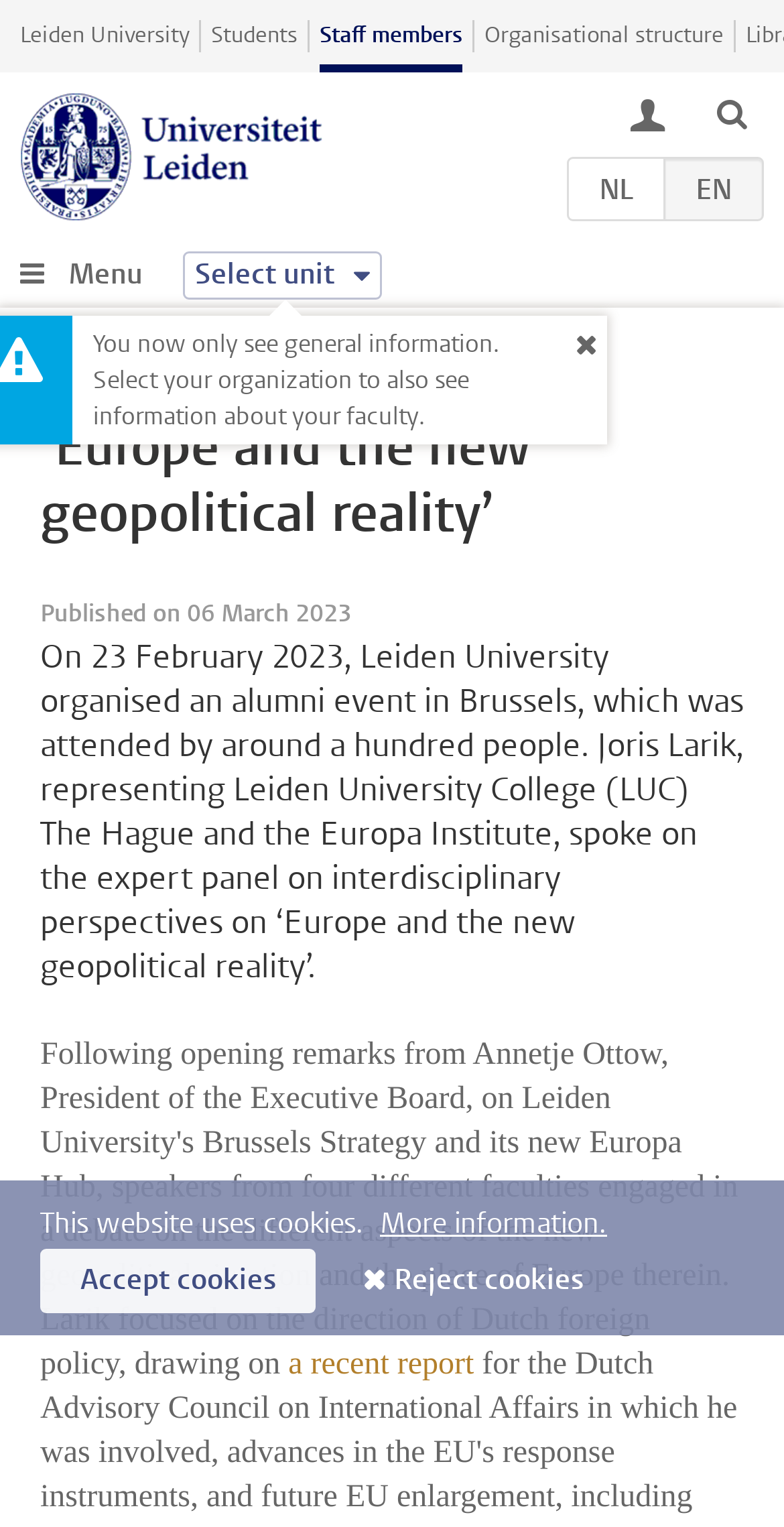What is the name of the university?
Please respond to the question thoroughly and include all relevant details.

The name of the university can be found in the heading 'Universiteit Leiden' and also in the link 'Leiden University' at the top of the page.